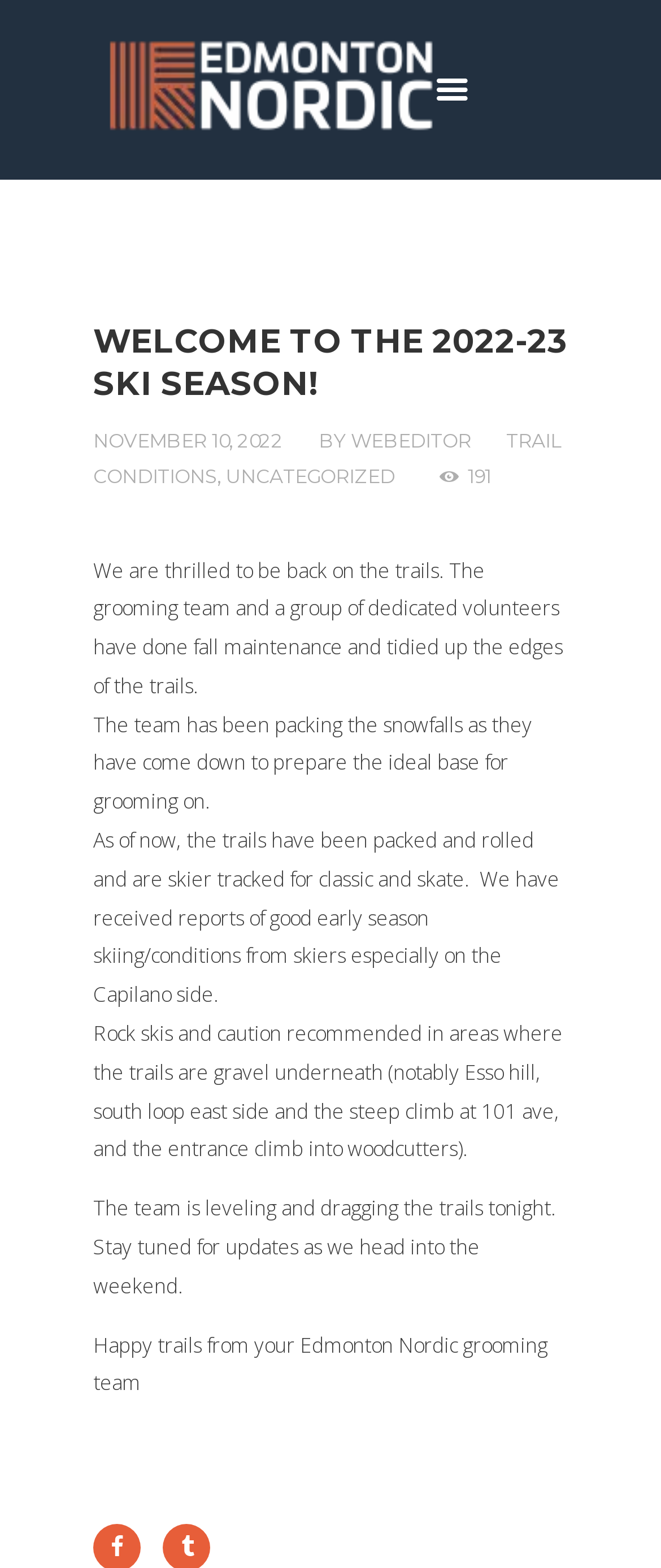Write a detailed summary of the webpage, including text, images, and layout.

The webpage is about the Edmonton Nordic Ski Club, welcoming visitors to the 2022-23 ski season. At the top, there is a prominent heading "WELCOME TO THE 2022-23 SKI SEASON!" with a link to the same text. Below this heading, there are several links, including "NOVEMBER 10, 2022", "TRAIL CONDITIONS", and "UNCATEGORIZED", which are positioned side by side. 

To the right of these links, there is a text "BY WEBEDITOR" and a counter "Views - 191". 

The main content of the webpage is a series of paragraphs describing the current state of the trails. The text explains that the grooming team and volunteers have done fall maintenance and prepared the trails for skiing. It also provides updates on the current skiing conditions, including reports of good early season skiing on the Capilano side. 

There are some cautionary notes about areas where the trails are gravel underneath, recommending rock skis and caution. The text concludes with a message from the Edmonton Nordic grooming team, wishing visitors "Happy trails". 

At the bottom right corner of the page, there is a small icon represented by "\ue8fa".